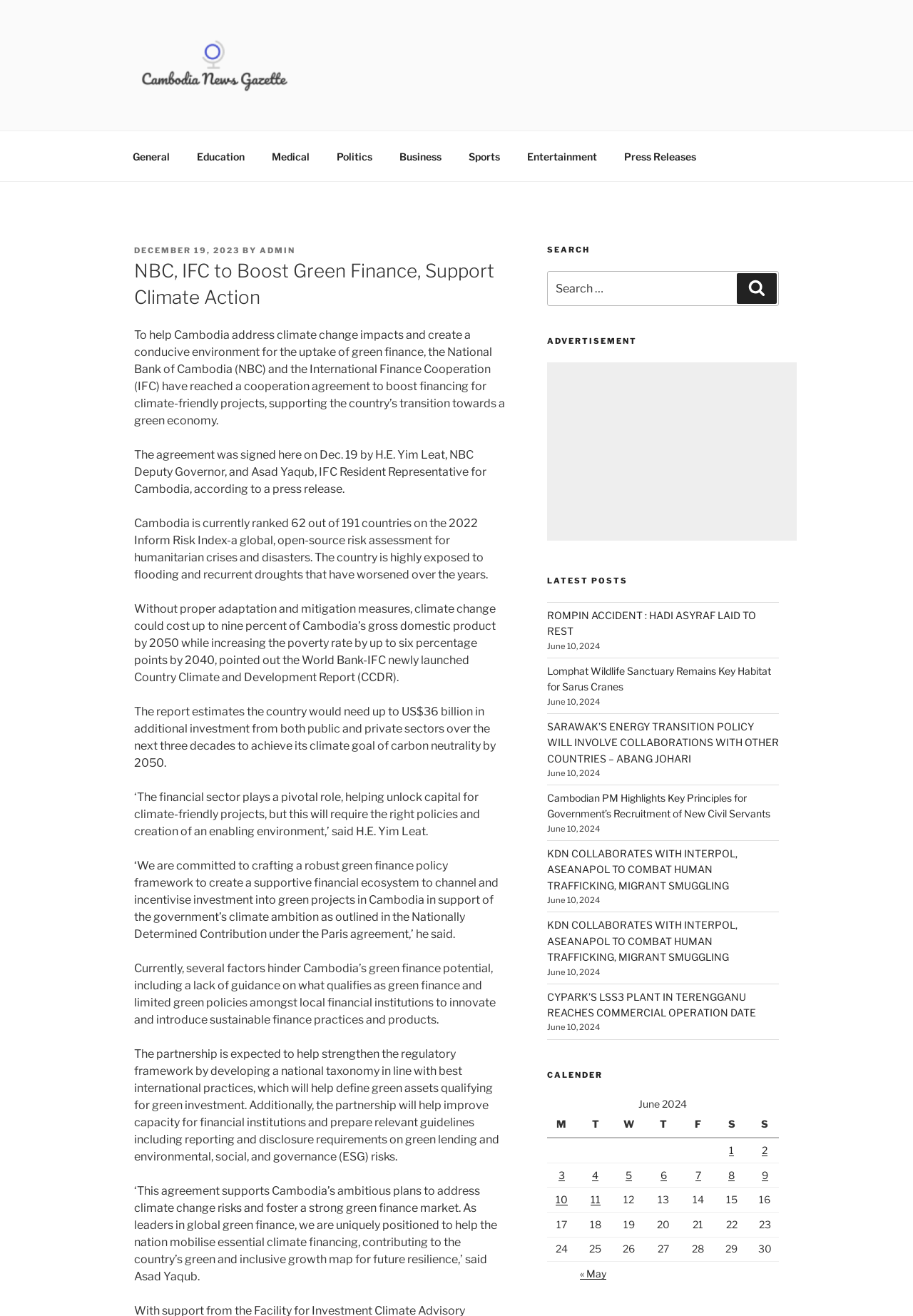Identify the bounding box coordinates for the element you need to click to achieve the following task: "Read latest news". Provide the bounding box coordinates as four float numbers between 0 and 1, in the form [left, top, right, bottom].

[0.599, 0.463, 0.828, 0.484]